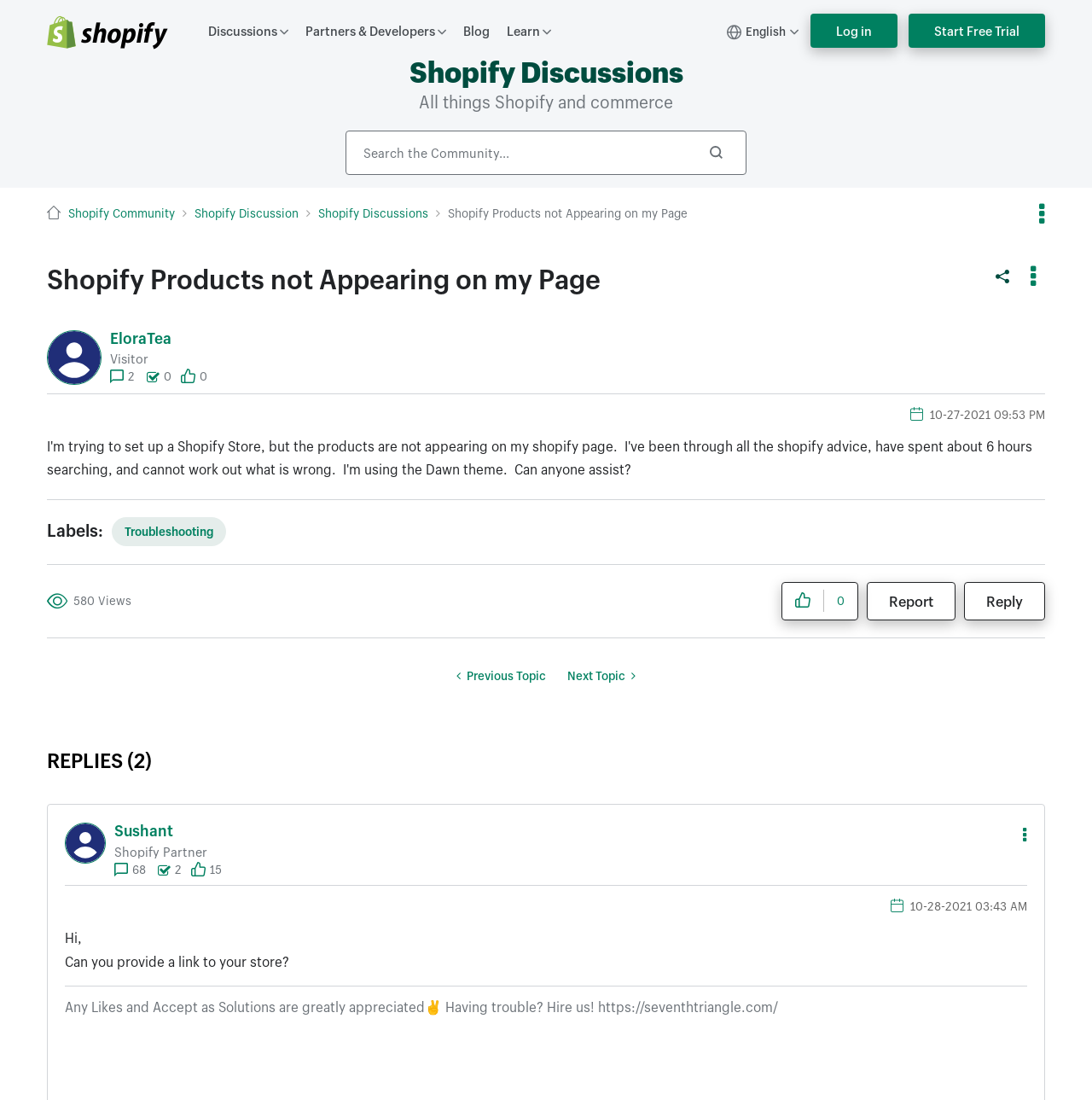Answer with a single word or phrase: 
What is the time of the post?

10-27-2021 09:53 PM